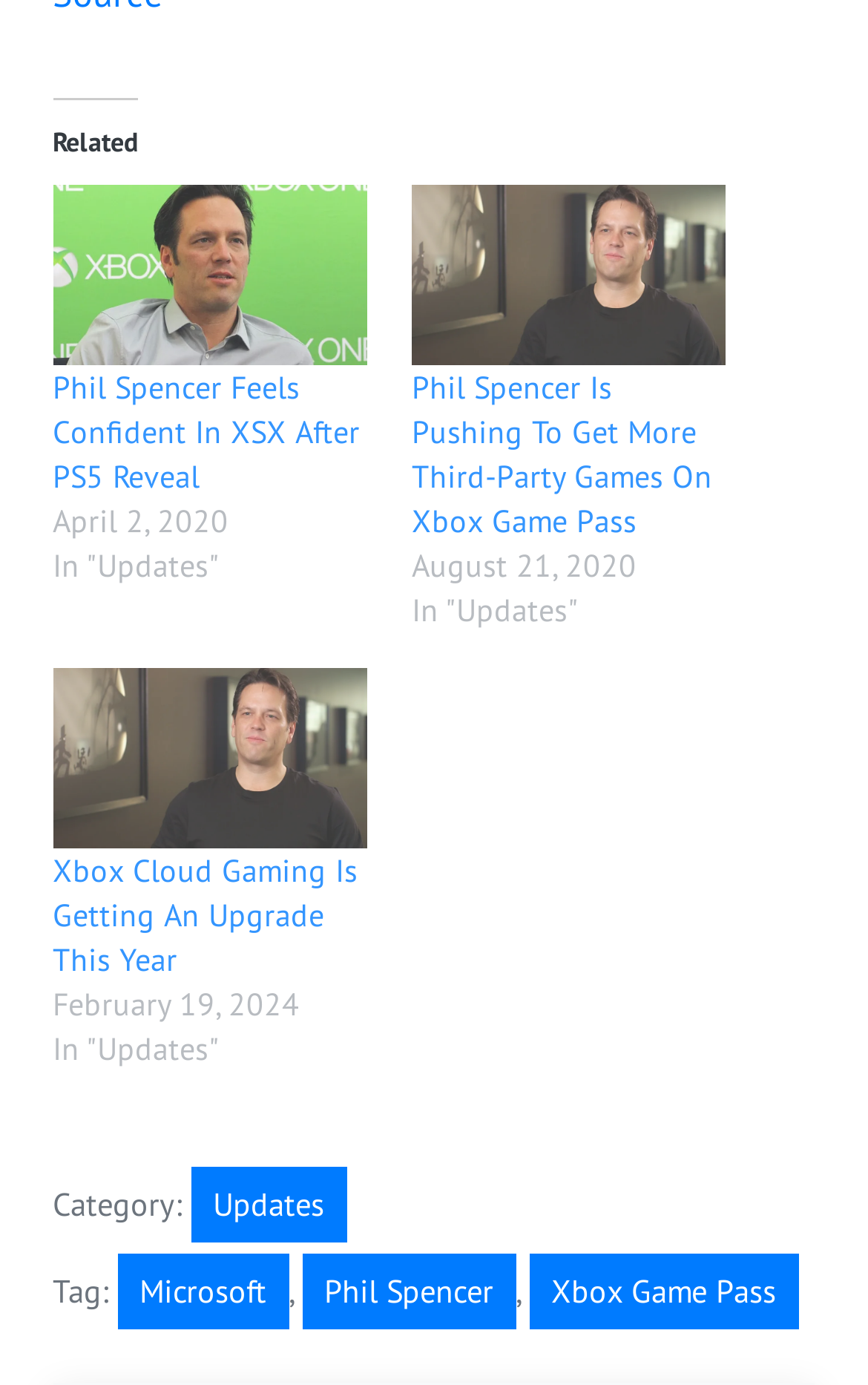With reference to the screenshot, provide a detailed response to the question below:
Who is the person mentioned in the first article?

I found the person's name by looking at the heading 'Phil Spencer Feels Confident In XSX After PS5 Reveal' and its corresponding link.